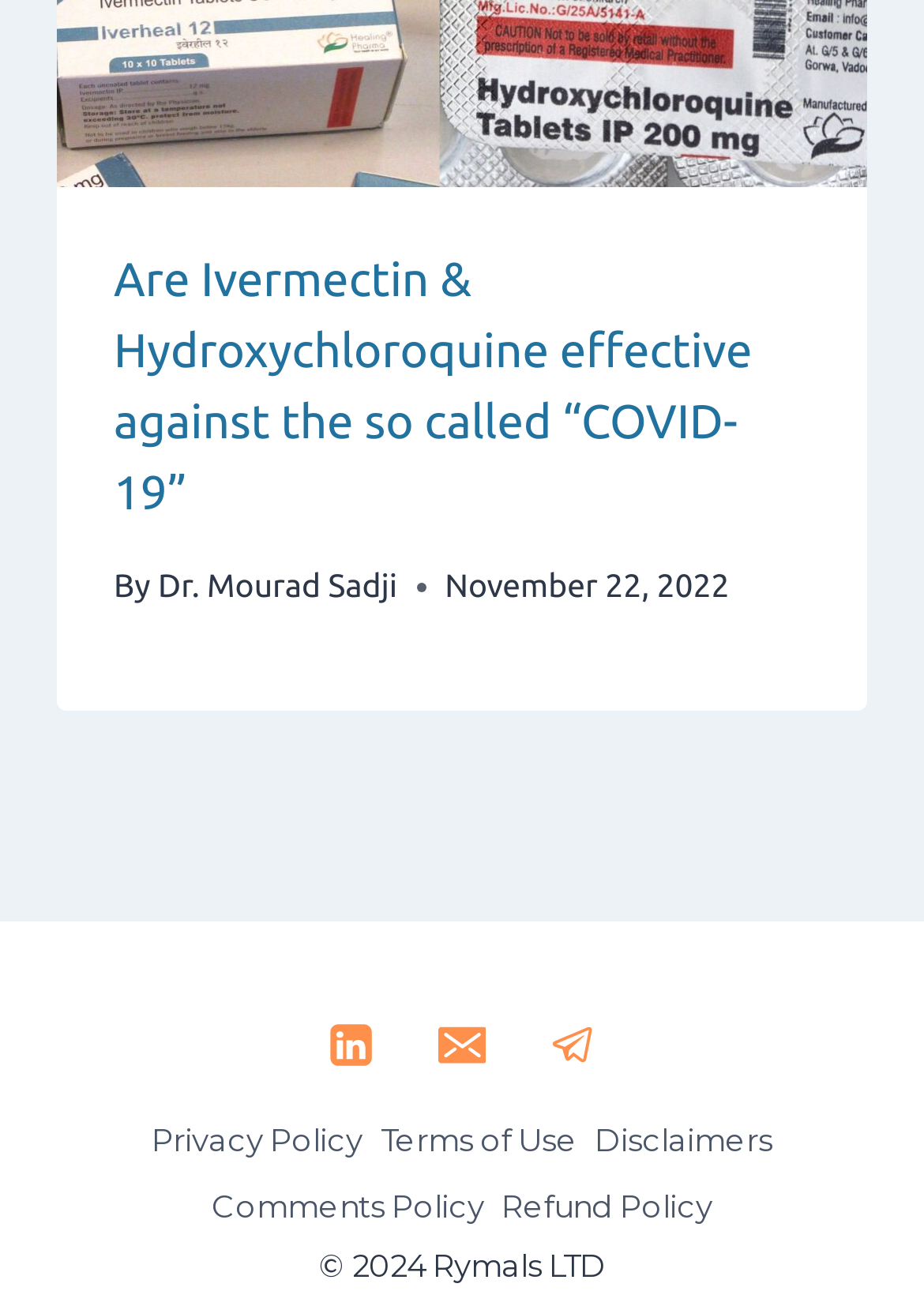Please locate the bounding box coordinates for the element that should be clicked to achieve the following instruction: "Connect on Linkedin". Ensure the coordinates are given as four float numbers between 0 and 1, i.e., [left, top, right, bottom].

[0.354, 0.791, 0.406, 0.829]